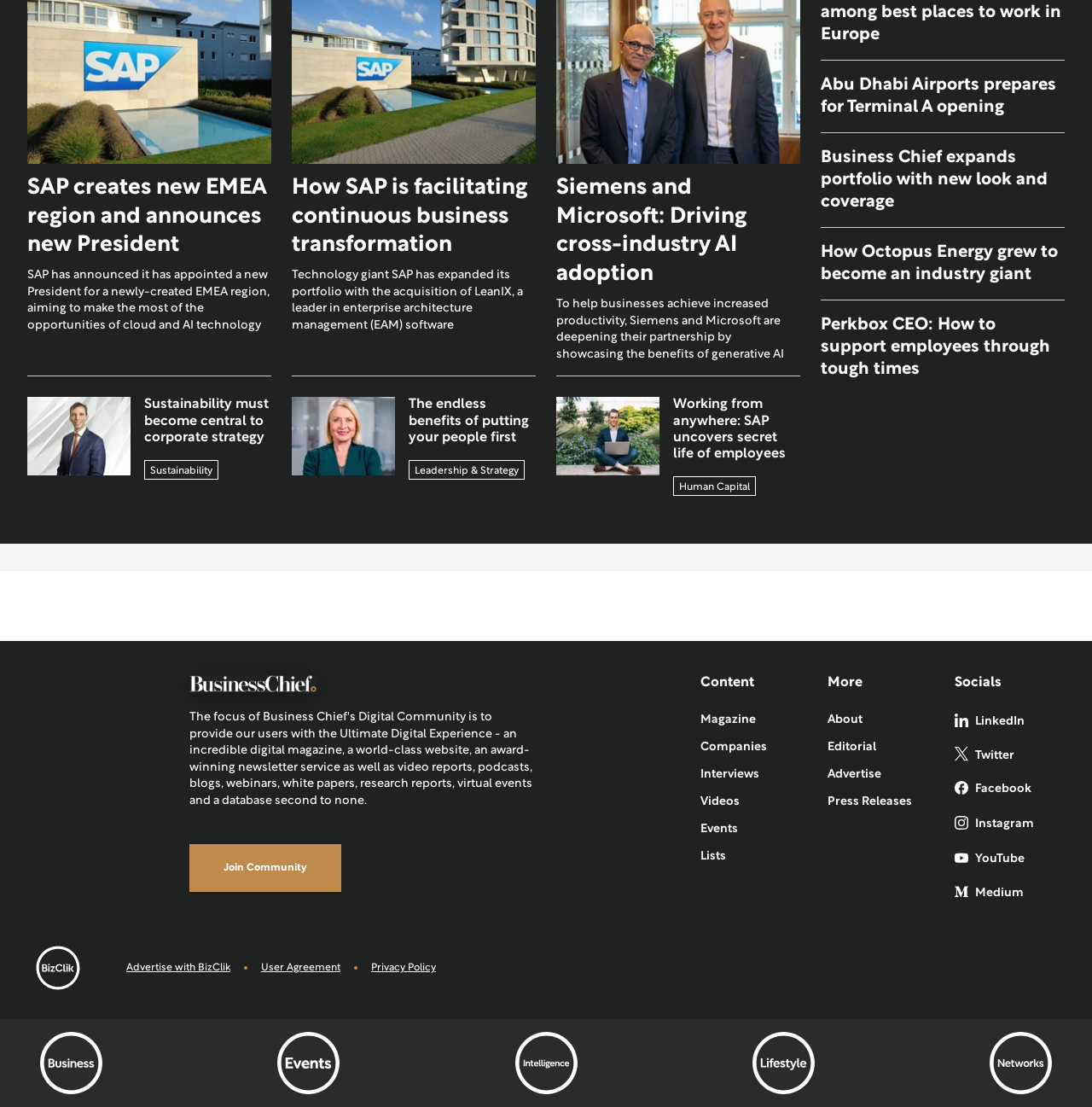Use a single word or phrase to answer the question: What is the name of the publication?

Business Chief